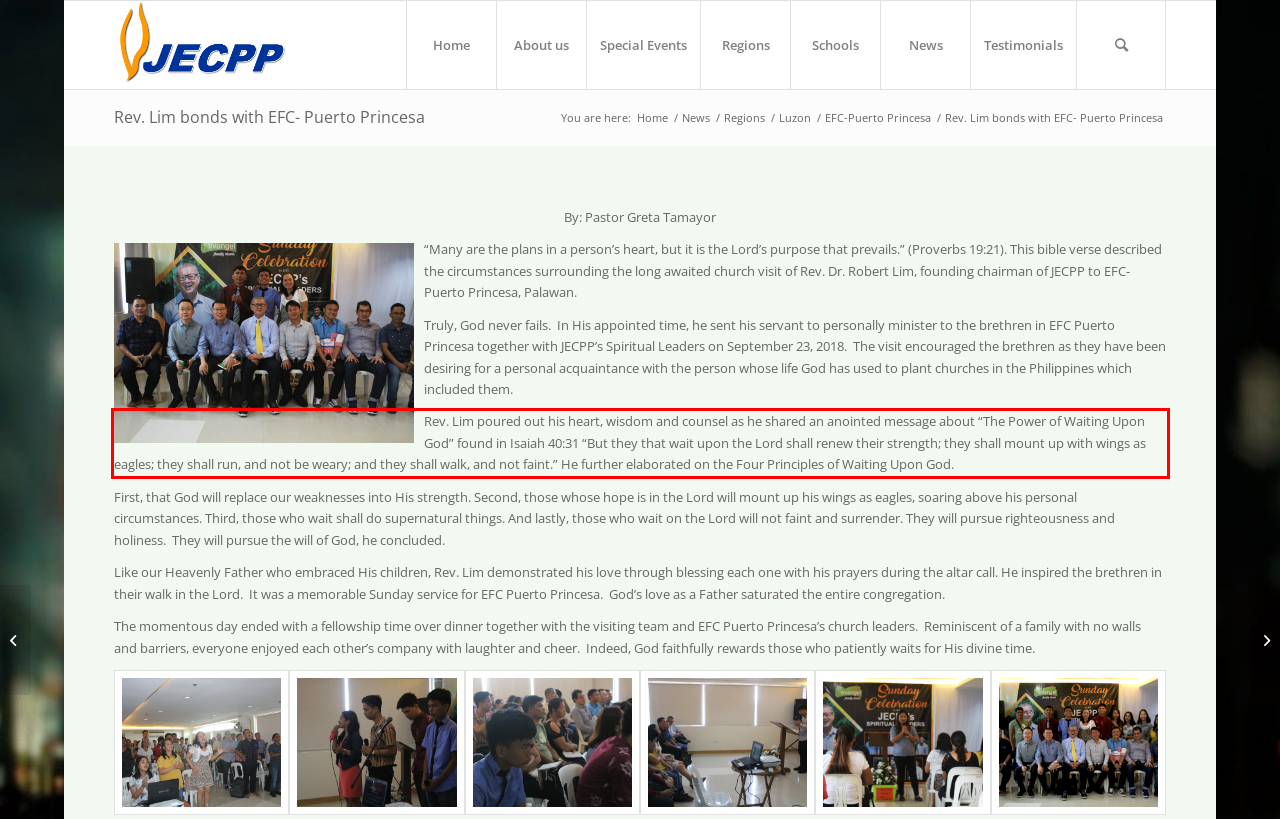You are provided with a screenshot of a webpage containing a red bounding box. Please extract the text enclosed by this red bounding box.

Rev. Lim poured out his heart, wisdom and counsel as he shared an anointed message about “The Power of Waiting Upon God” found in Isaiah 40:31 “But they that wait upon the Lord shall renew their strength; they shall mount up with wings as eagles; they shall run, and not be weary; and they shall walk, and not faint.” He further elaborated on the Four Principles of Waiting Upon God.